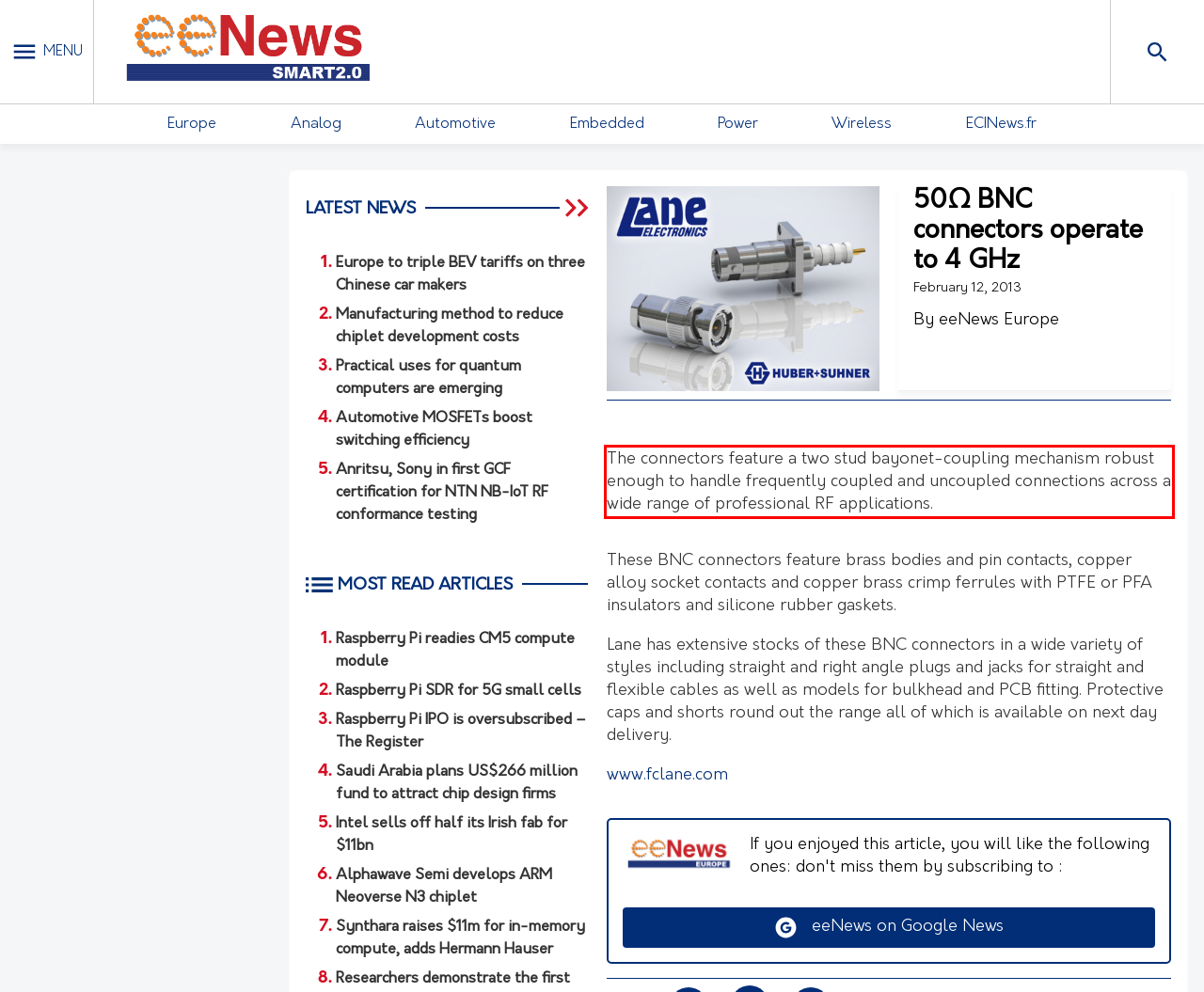Your task is to recognize and extract the text content from the UI element enclosed in the red bounding box on the webpage screenshot.

The connectors feature a two stud bayonet-coupling mechanism robust enough to handle frequently coupled and uncoupled connections across a wide range of professional RF applications.